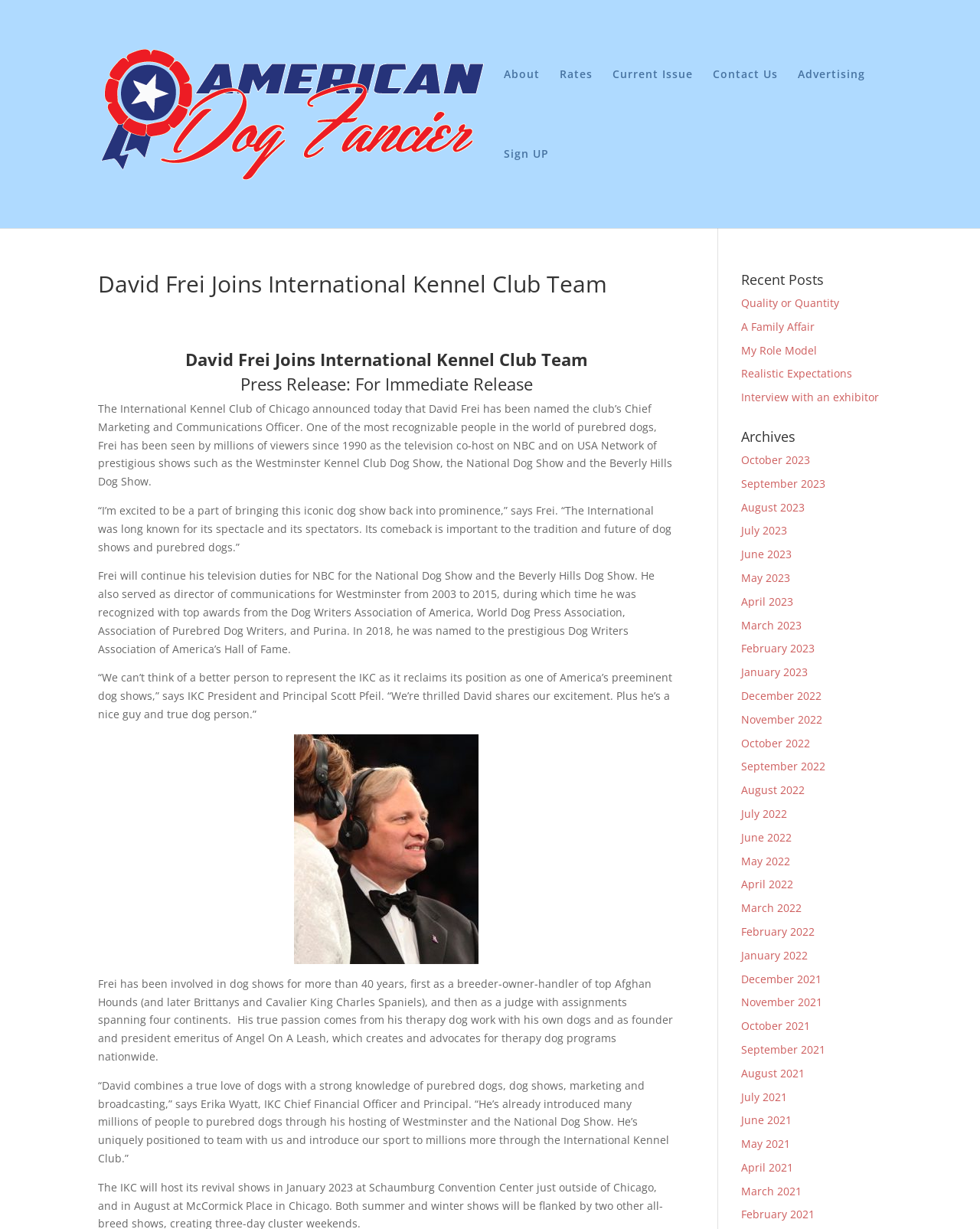Describe the entire webpage, focusing on both content and design.

The webpage is about David Frei joining the International Kennel Club team as the Chief Marketing and Communications Officer. At the top of the page, there is a logo of "American Dog Fancier" with a link to the website. Below the logo, there are several navigation links, including "About", "Rates", "Current Issue", "Contact Us", "Advertising", and "Sign UP".

The main content of the page is a press release announcing David Frei's new role at the International Kennel Club. The press release is divided into several paragraphs, with headings and subheadings. The text describes David Frei's background and experience in the world of purebred dogs, including his work as a television co-host and director of communications for Westminster.

To the right of the main content, there are two sections: "Recent Posts" and "Archives". The "Recent Posts" section lists several article titles, including "Quality or Quantity", "A Family Affair", and "My Role Model", with links to each article. The "Archives" section lists links to articles from previous months, dating back to 2021.

At the bottom of the page, there is a link to an unknown webpage.